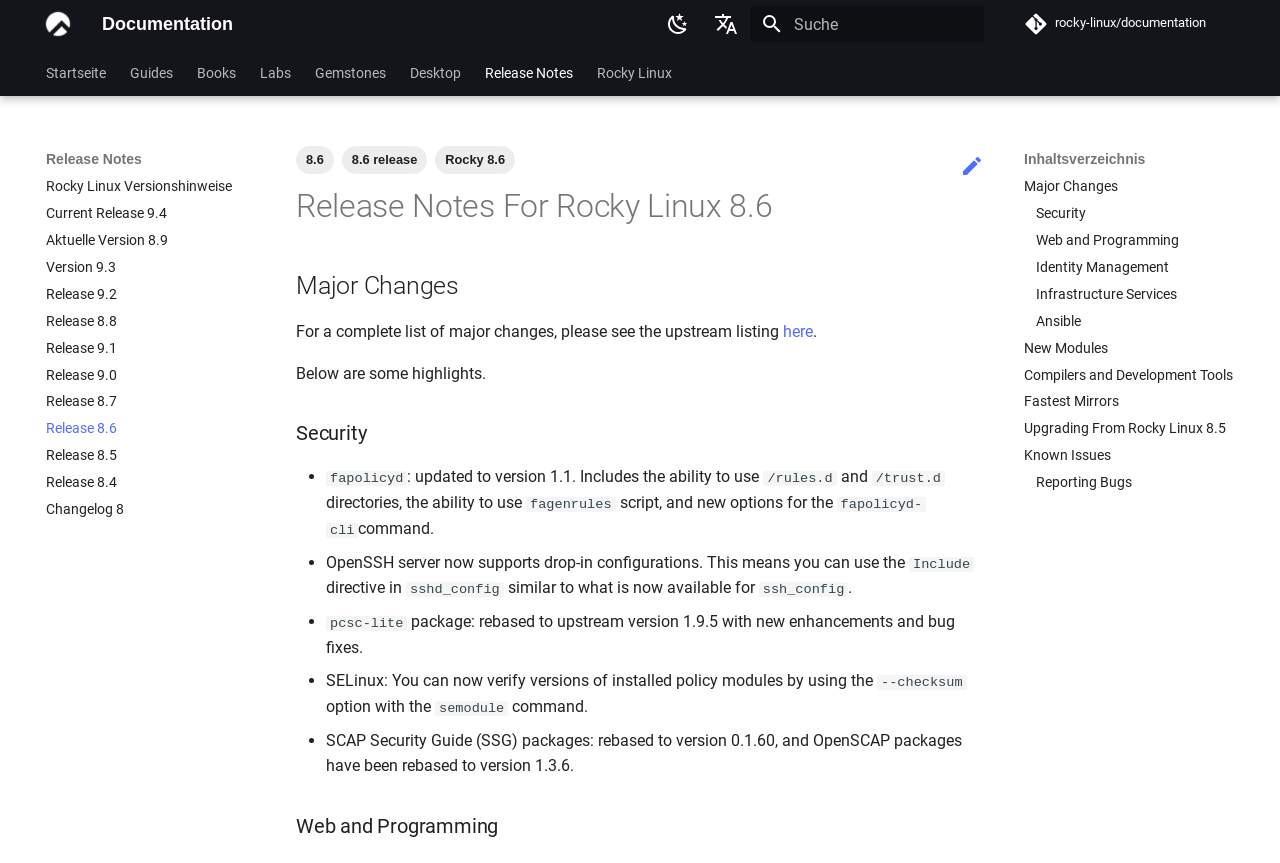Determine the bounding box coordinates of the area to click in order to meet this instruction: "Change language to English".

[0.504, 0.063, 0.631, 0.104]